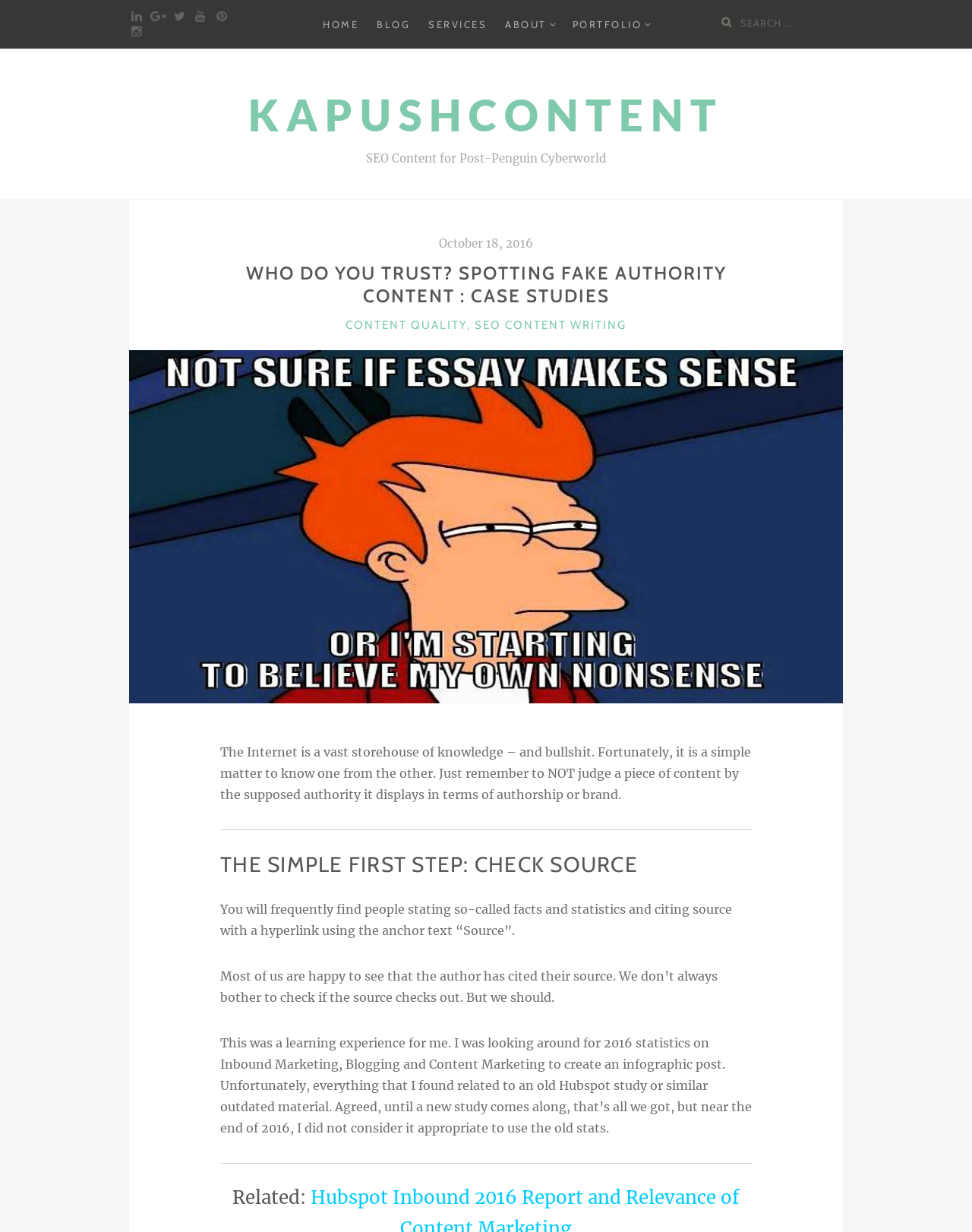Locate the bounding box coordinates of the area to click to fulfill this instruction: "Search for something". The bounding box should be presented as four float numbers between 0 and 1, in the order [left, top, right, bottom].

[0.758, 0.01, 0.867, 0.027]